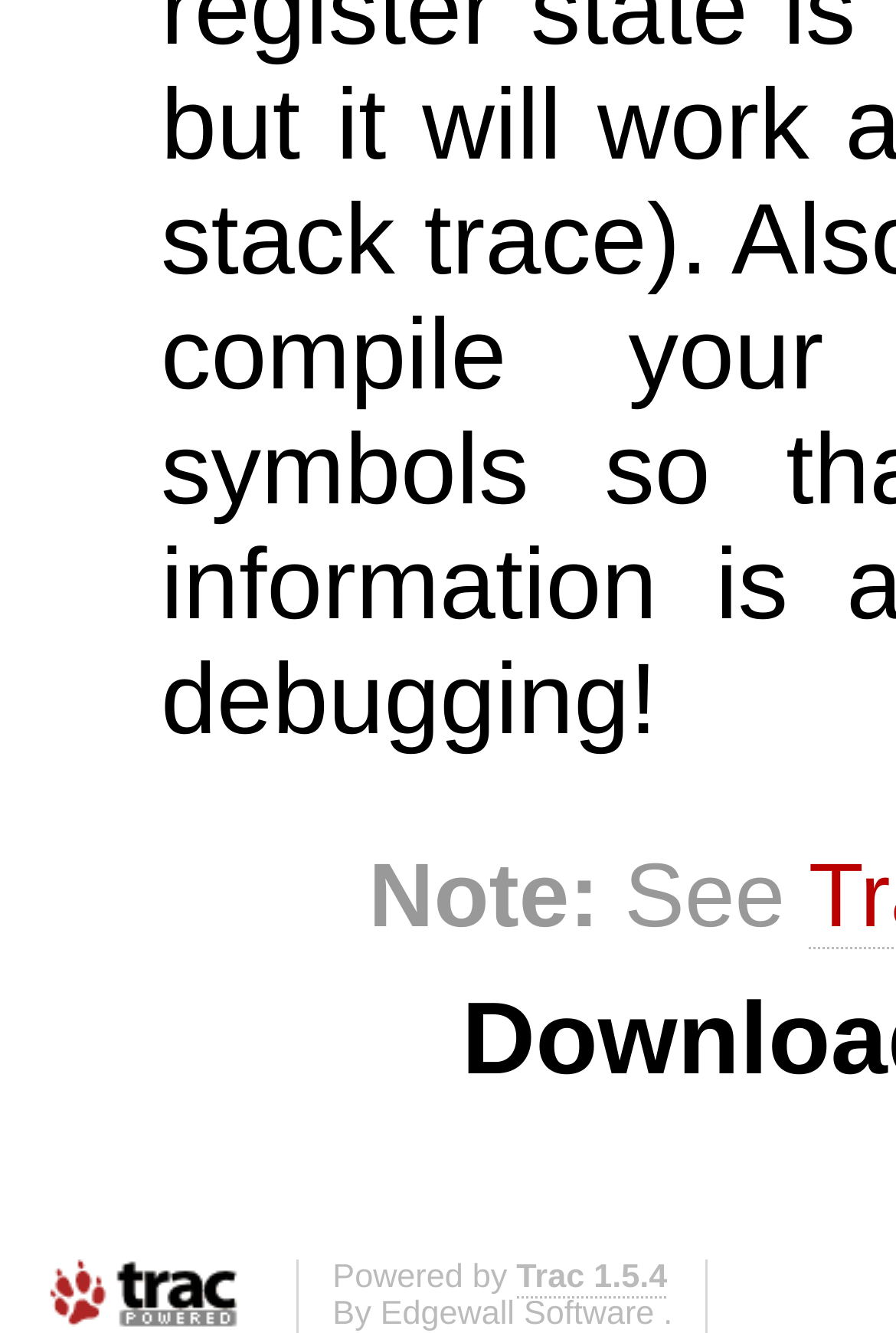What is the name of the software powering this website?
Provide a one-word or short-phrase answer based on the image.

Trac